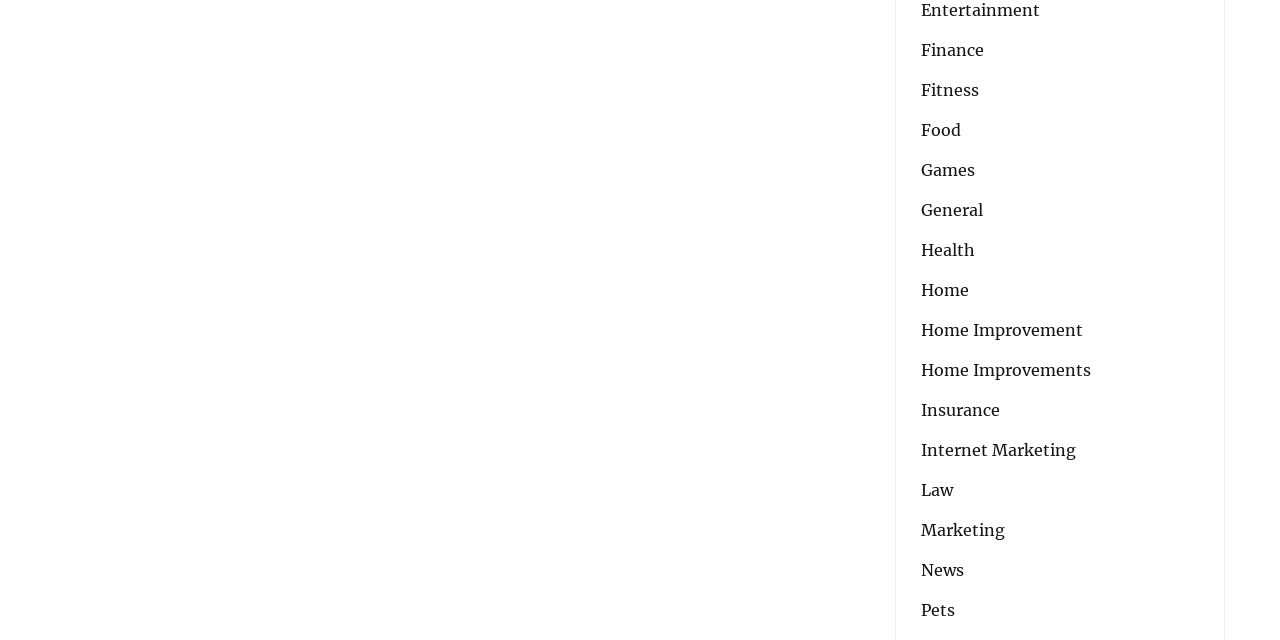Answer the following inquiry with a single word or phrase:
Are there any categories related to business?

Yes